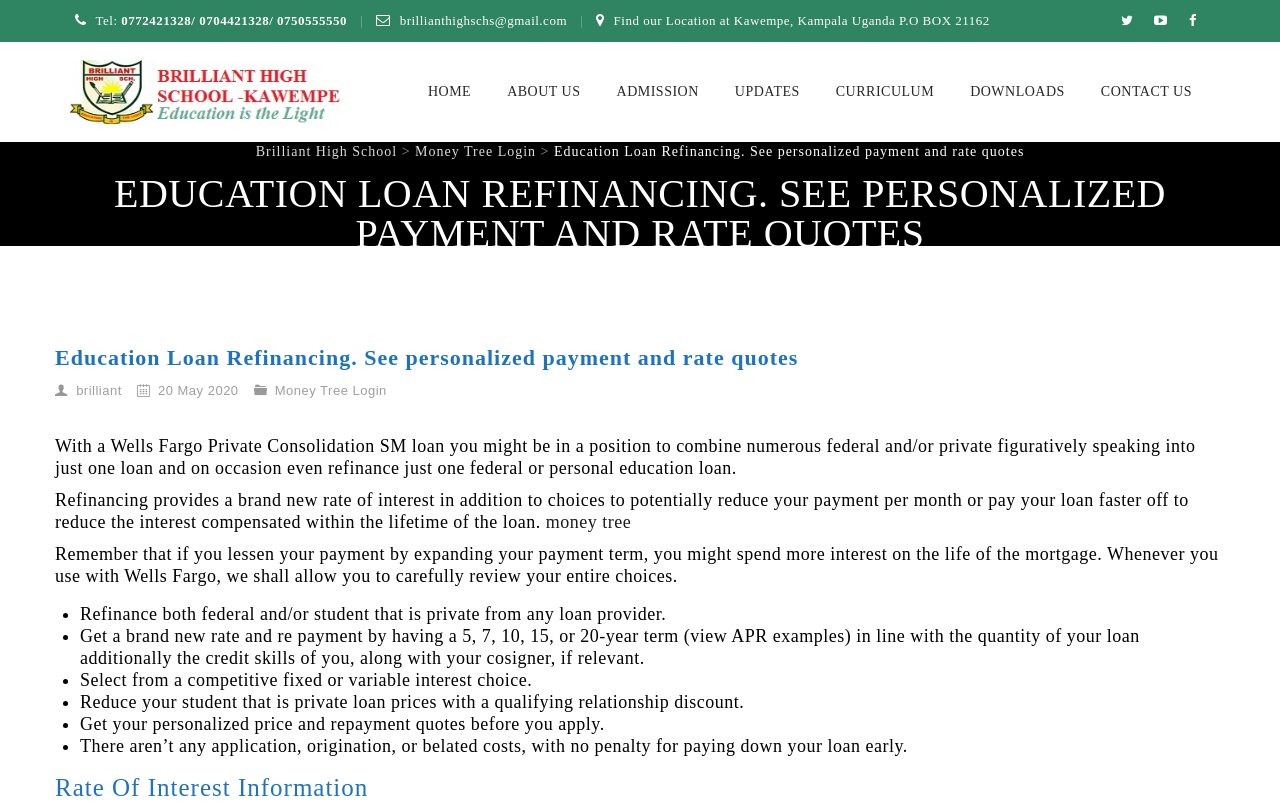Identify the bounding box coordinates of the clickable section necessary to follow the following instruction: "Click on the 'HOME' link". The coordinates should be presented as four float numbers from 0 to 1, i.e., [left, top, right, bottom].

[0.334, 0.052, 0.368, 0.175]